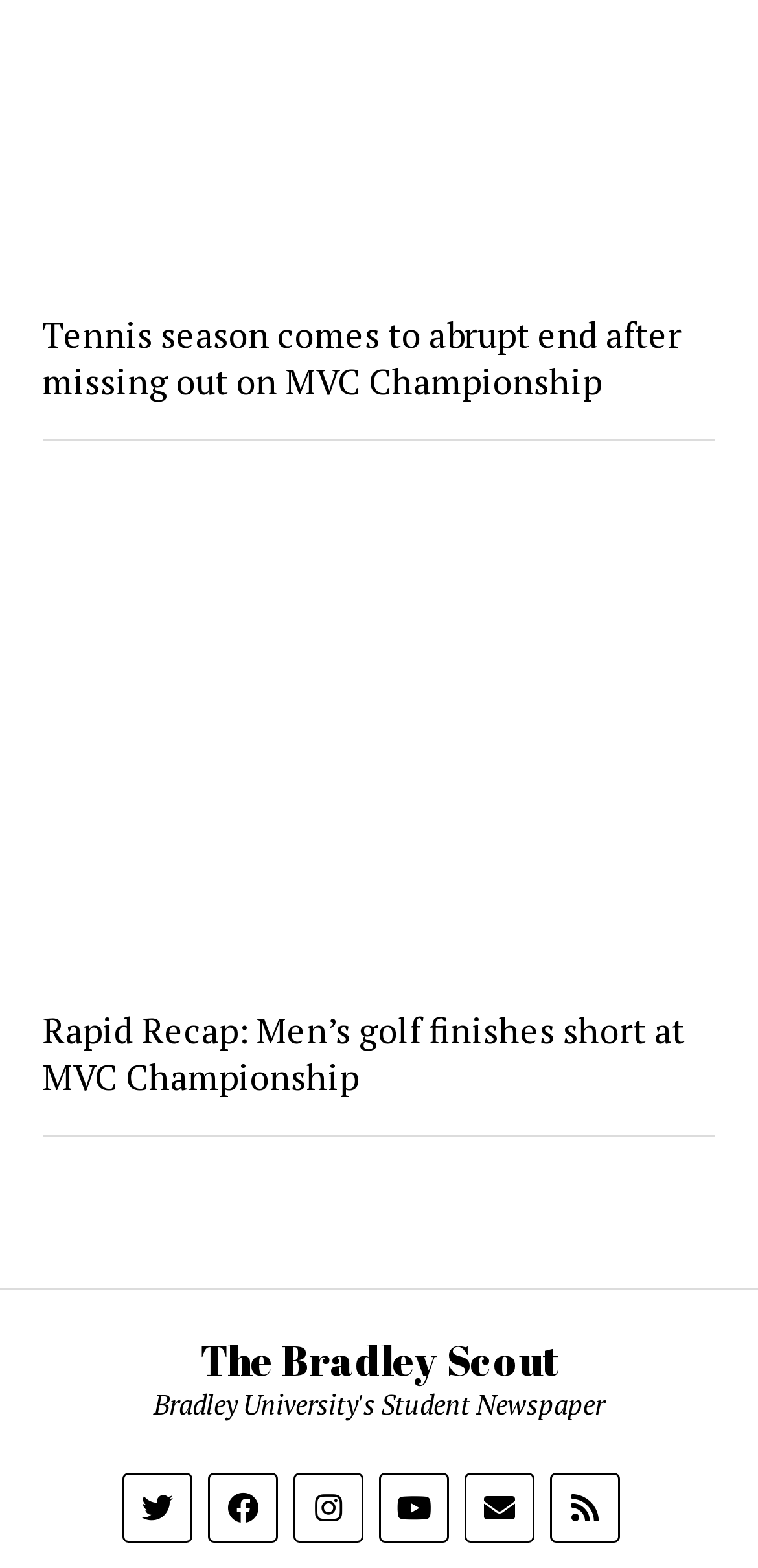What is the type of the last icon?
Using the image as a reference, answer with just one word or a short phrase.

RSS